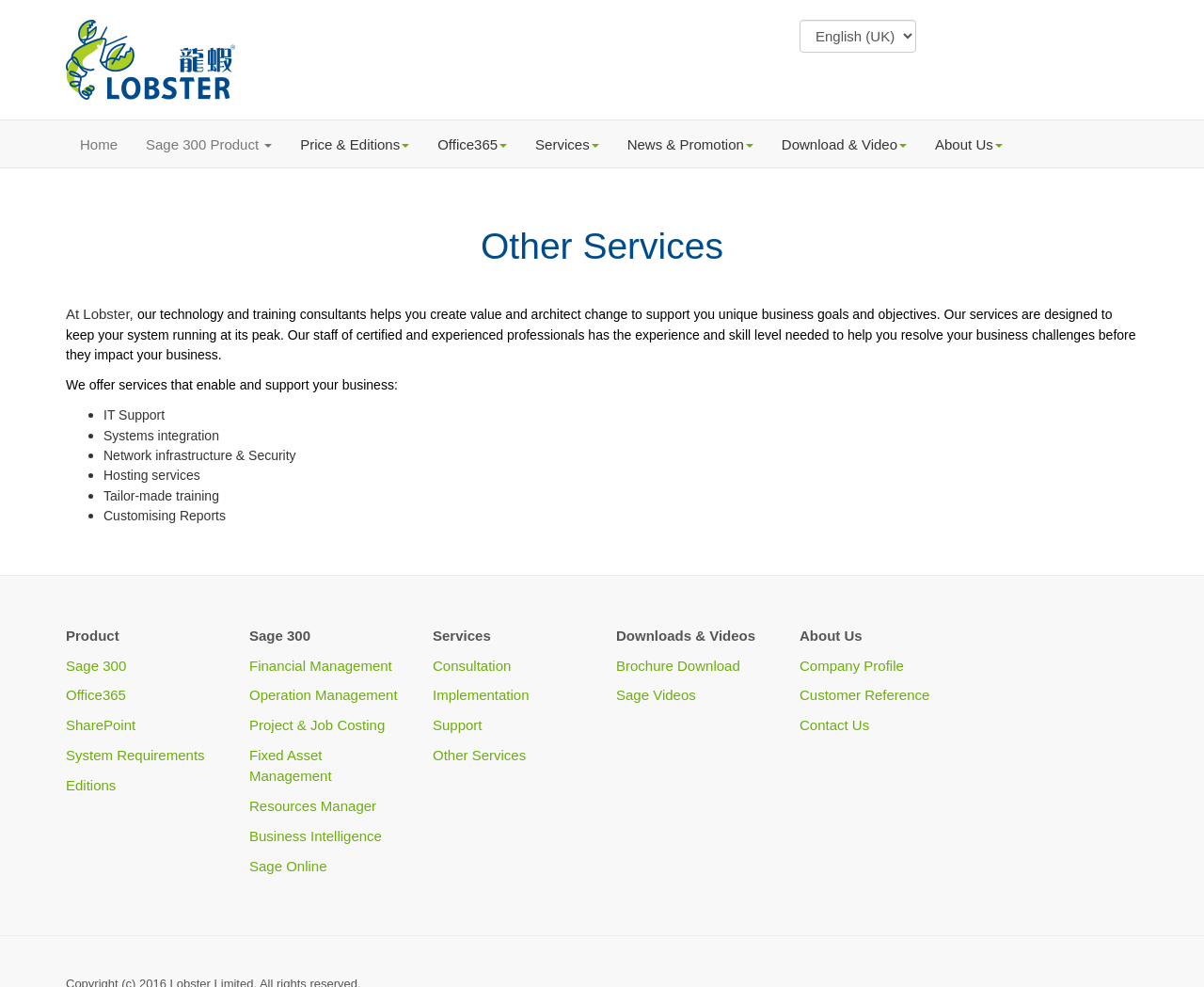What is the purpose of Lobster Limited's technology and training consultants?
Provide an in-depth and detailed explanation in response to the question.

According to the webpage, Lobster Limited's technology and training consultants help create value and architect change to support unique business goals and objectives, as stated in the paragraph under the 'Other Services' section.